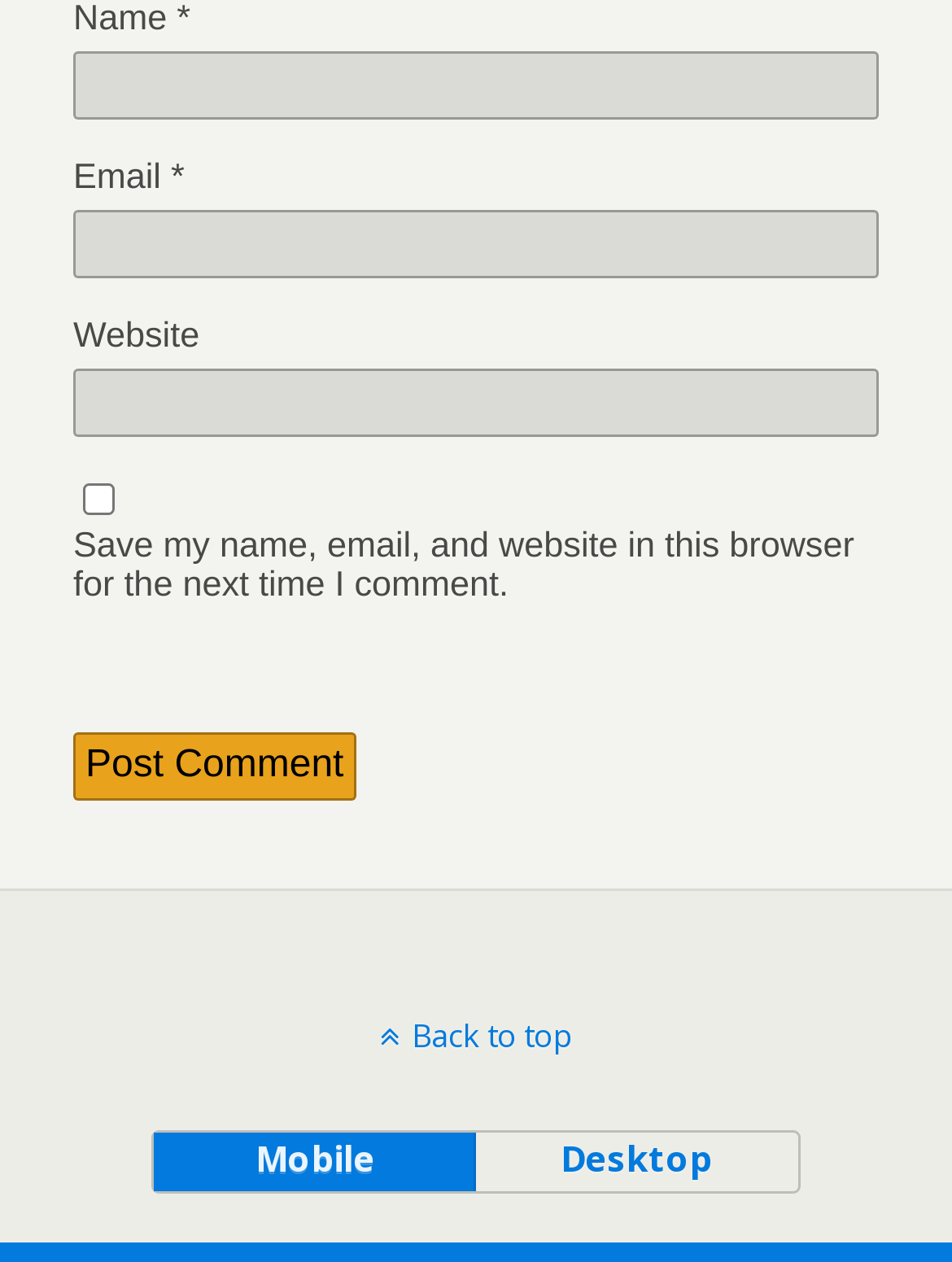Using the information in the image, give a detailed answer to the following question: How many text fields are there?

There are three text fields on the webpage. These fields are for 'Name', 'Email', and 'Website'. They can be identified by their element types, which are 'textbox'.